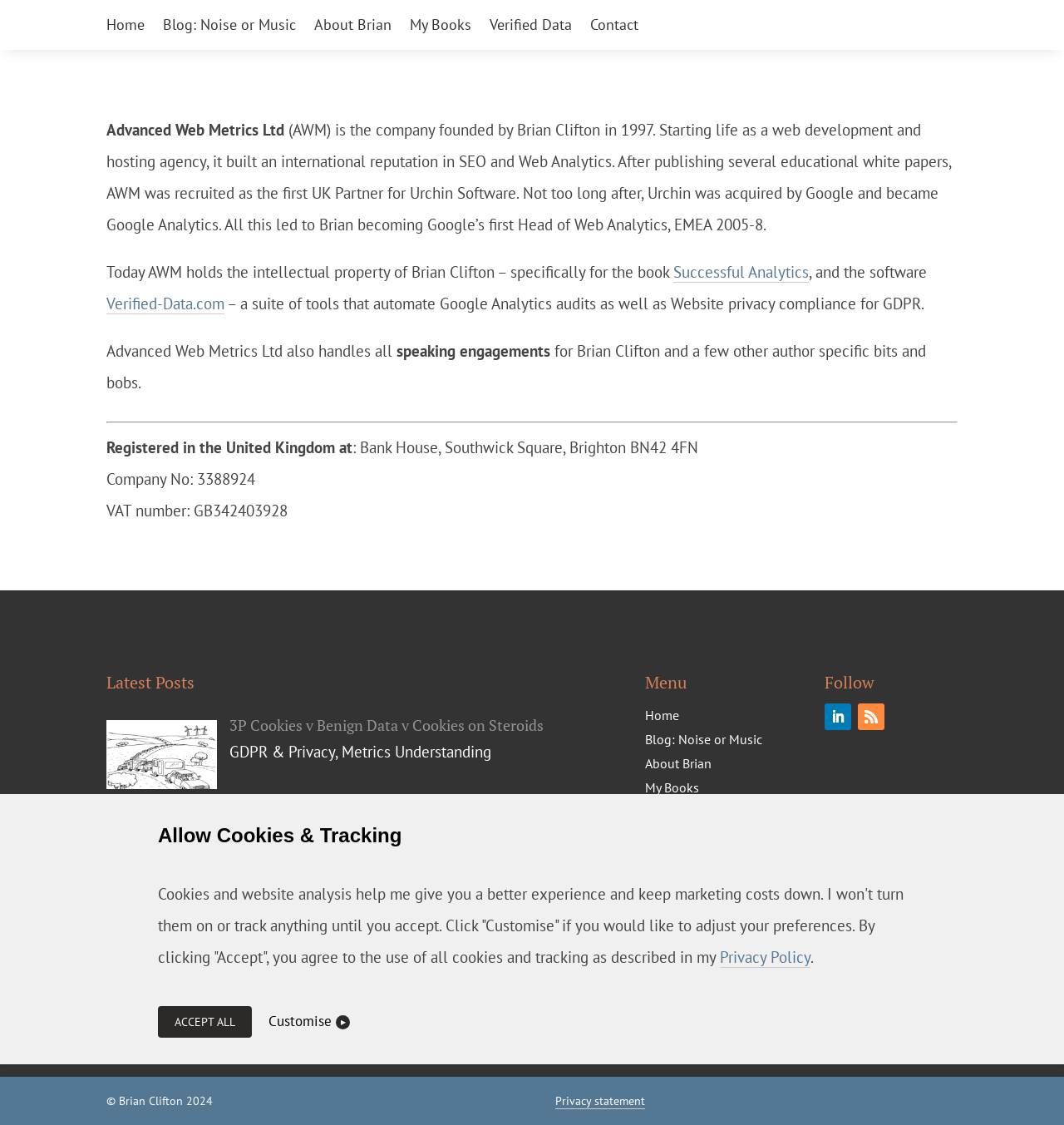Pinpoint the bounding box coordinates of the clickable area needed to execute the instruction: "Read About Brian". The coordinates should be specified as four float numbers between 0 and 1, i.e., [left, top, right, bottom].

[0.295, 0.017, 0.368, 0.033]